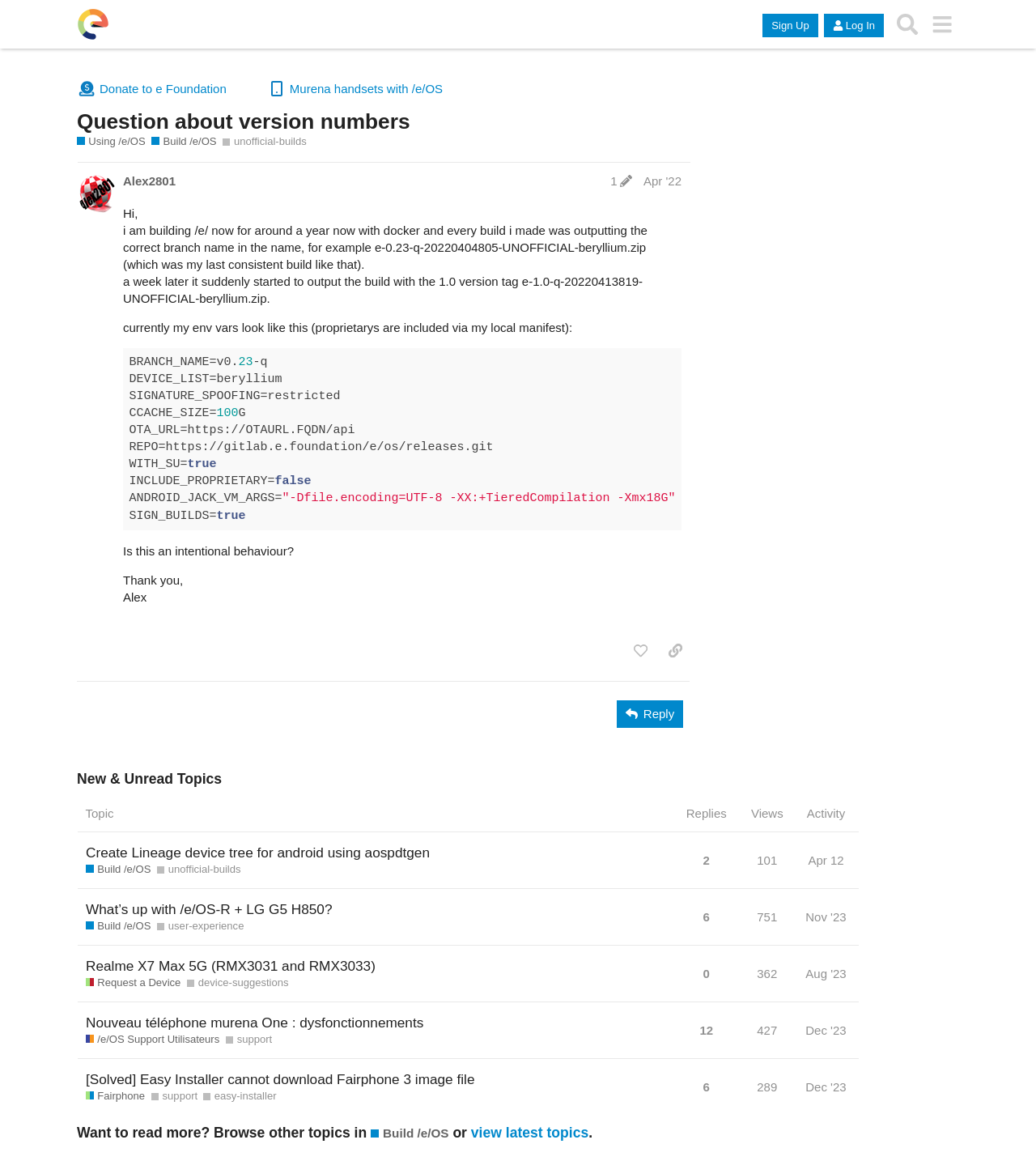Locate the bounding box coordinates of the element that should be clicked to execute the following instruction: "Donate to e Foundation".

[0.074, 0.07, 0.219, 0.082]